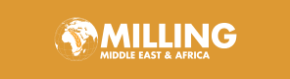Describe all the elements in the image with great detail.

The image features the logo of "Milling Middle East & Africa," characterized by its bold and modern font. The word "MILLING" is prominently displayed in white against a vibrant orange background, symbolizing energy and innovation in the milling industry. The logo is paired with a stylized globe that highlights the African continent, emphasizing the magazine's focus on the grains industry across the Middle East and Africa. This logo encapsulates the magazine's commitment to covering vital developments, trends, and insights relevant to its regional audience in the milling sector.